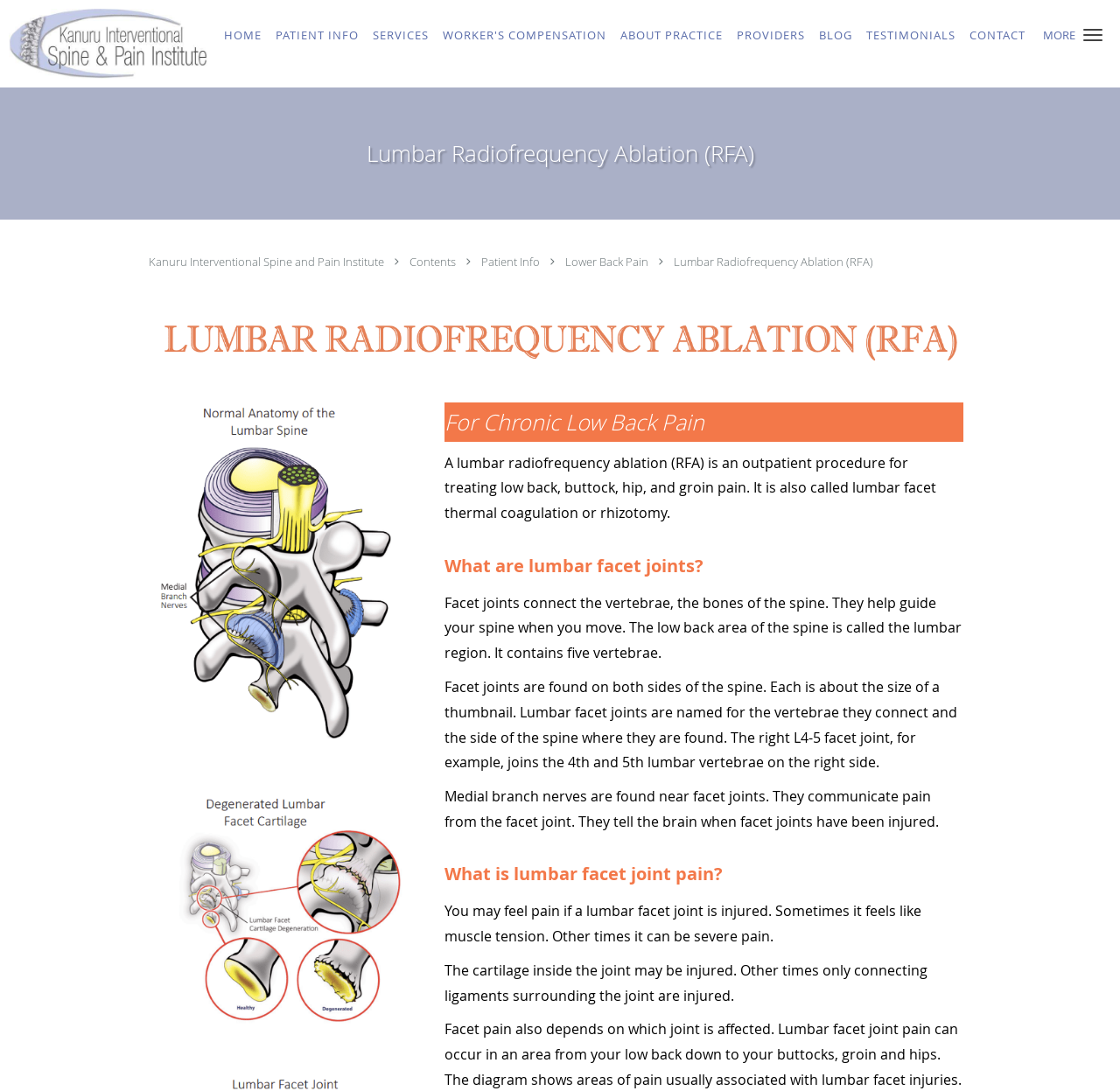Please determine the bounding box coordinates of the element to click in order to execute the following instruction: "Click the 'PATIENT INFO' button". The coordinates should be four float numbers between 0 and 1, specified as [left, top, right, bottom].

[0.24, 0.0, 0.327, 0.064]